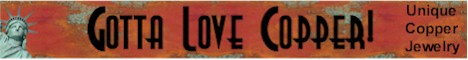What is the symbolic meaning of the Statue of Liberty?
Please answer the question with a detailed and comprehensive explanation.

The caption states that the stylized representation of the Statue of Liberty adds a touch of Americana, symbolizing the artistic roots and craftsmanship behind the jewelry, implying that the brand values and celebrates American artistry and craftsmanship.